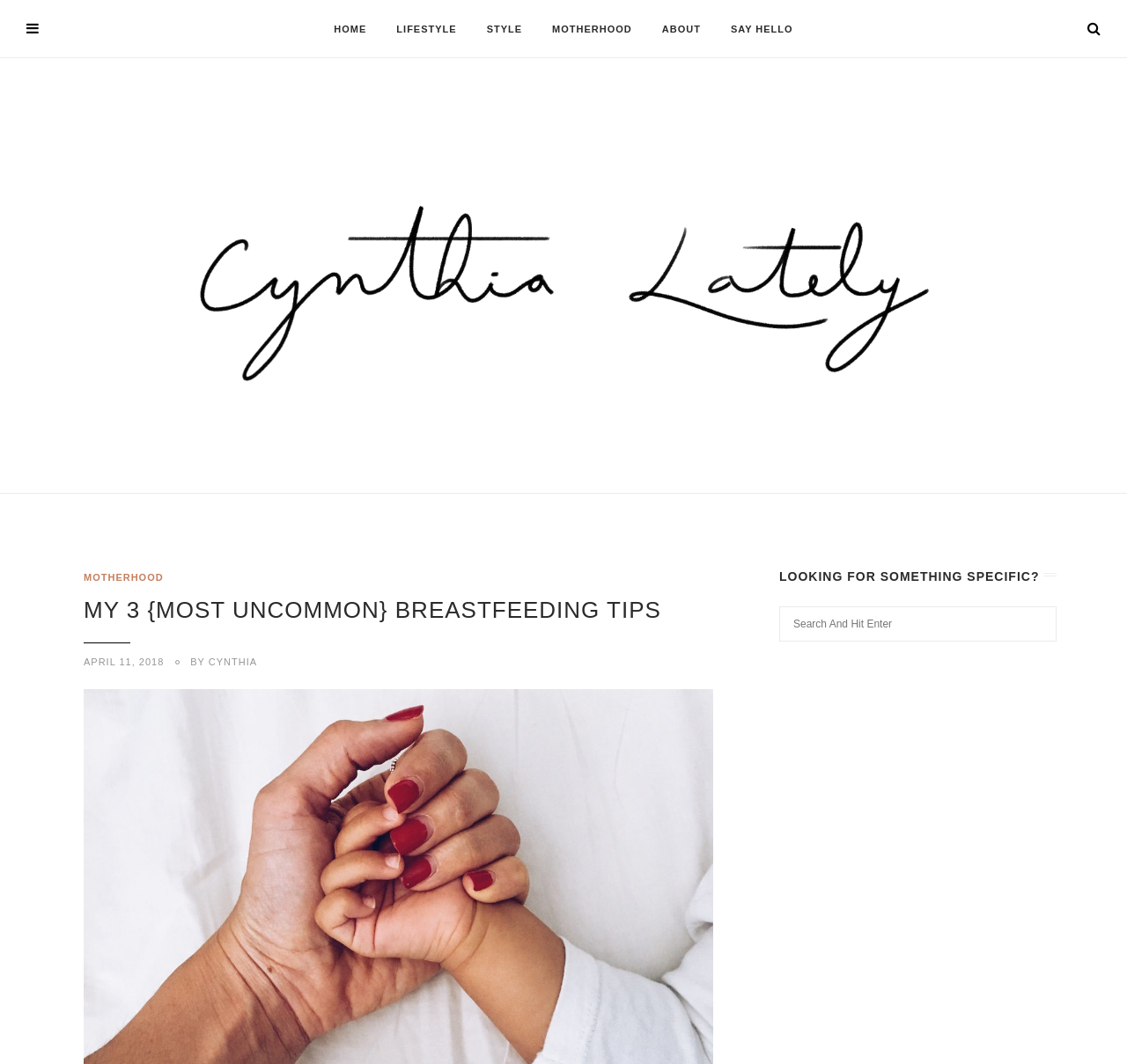Please identify the bounding box coordinates of the clickable area that will fulfill the following instruction: "pin it". The coordinates should be in the format of four float numbers between 0 and 1, i.e., [left, top, right, bottom].

[0.121, 0.673, 0.197, 0.711]